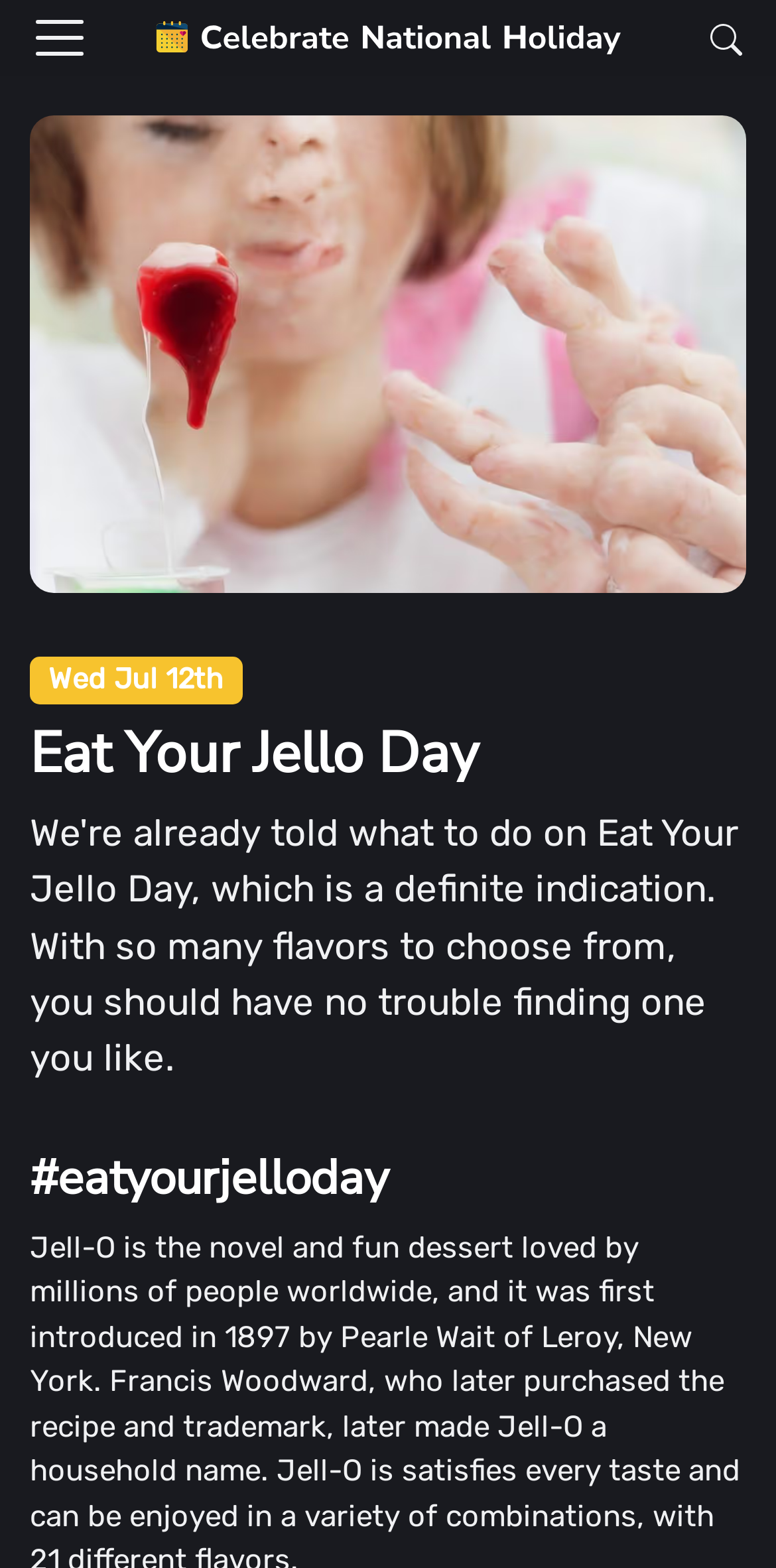From the element description: "alt="Celebrate National Holidays Logo"", extract the bounding box coordinates of the UI element. The coordinates should be expressed as four float numbers between 0 and 1, in the order [left, top, right, bottom].

[0.2, 0.006, 0.8, 0.042]